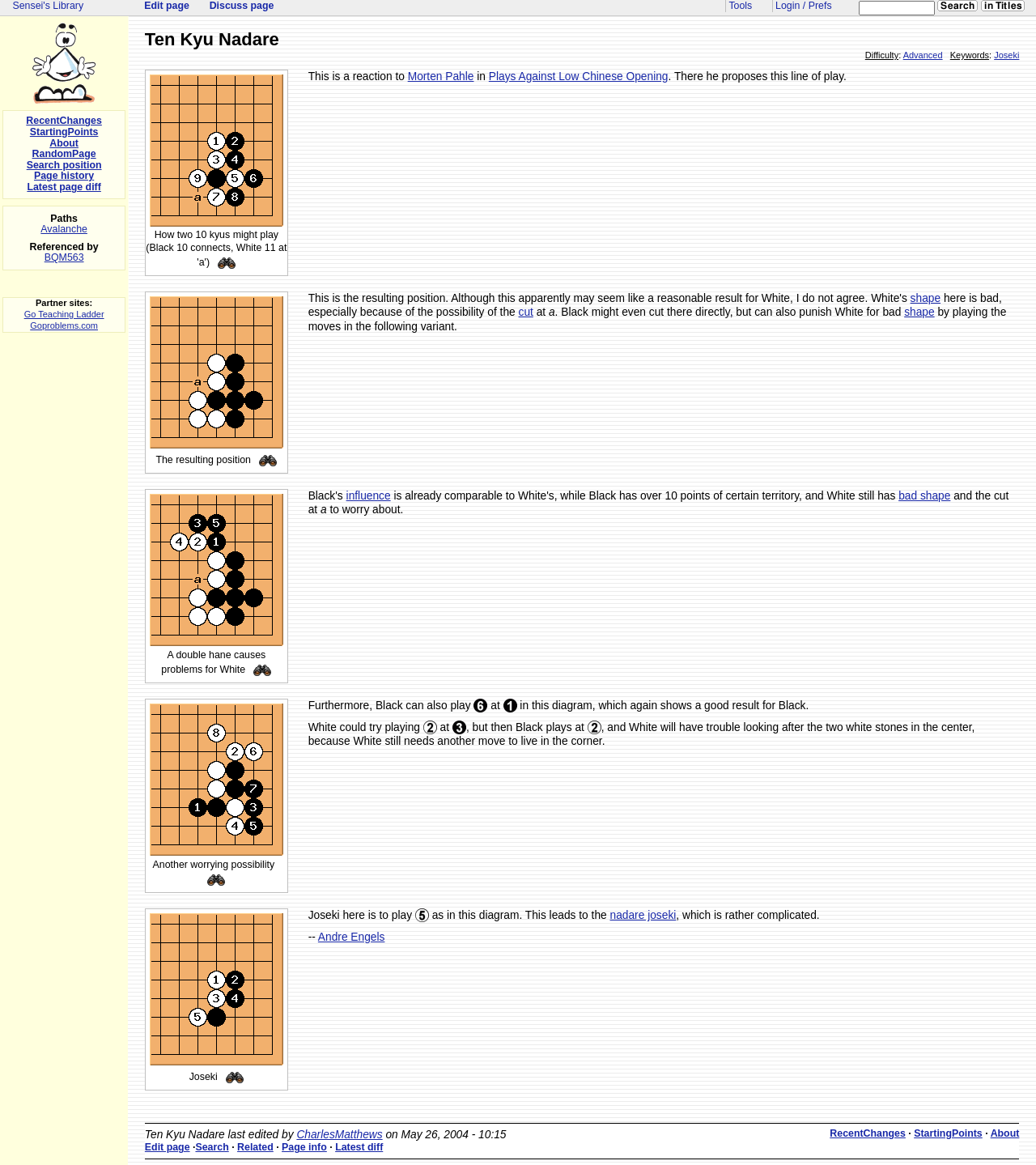Given the element description: "Related", predict the bounding box coordinates of this UI element. The coordinates must be four float numbers between 0 and 1, given as [left, top, right, bottom].

[0.229, 0.98, 0.264, 0.99]